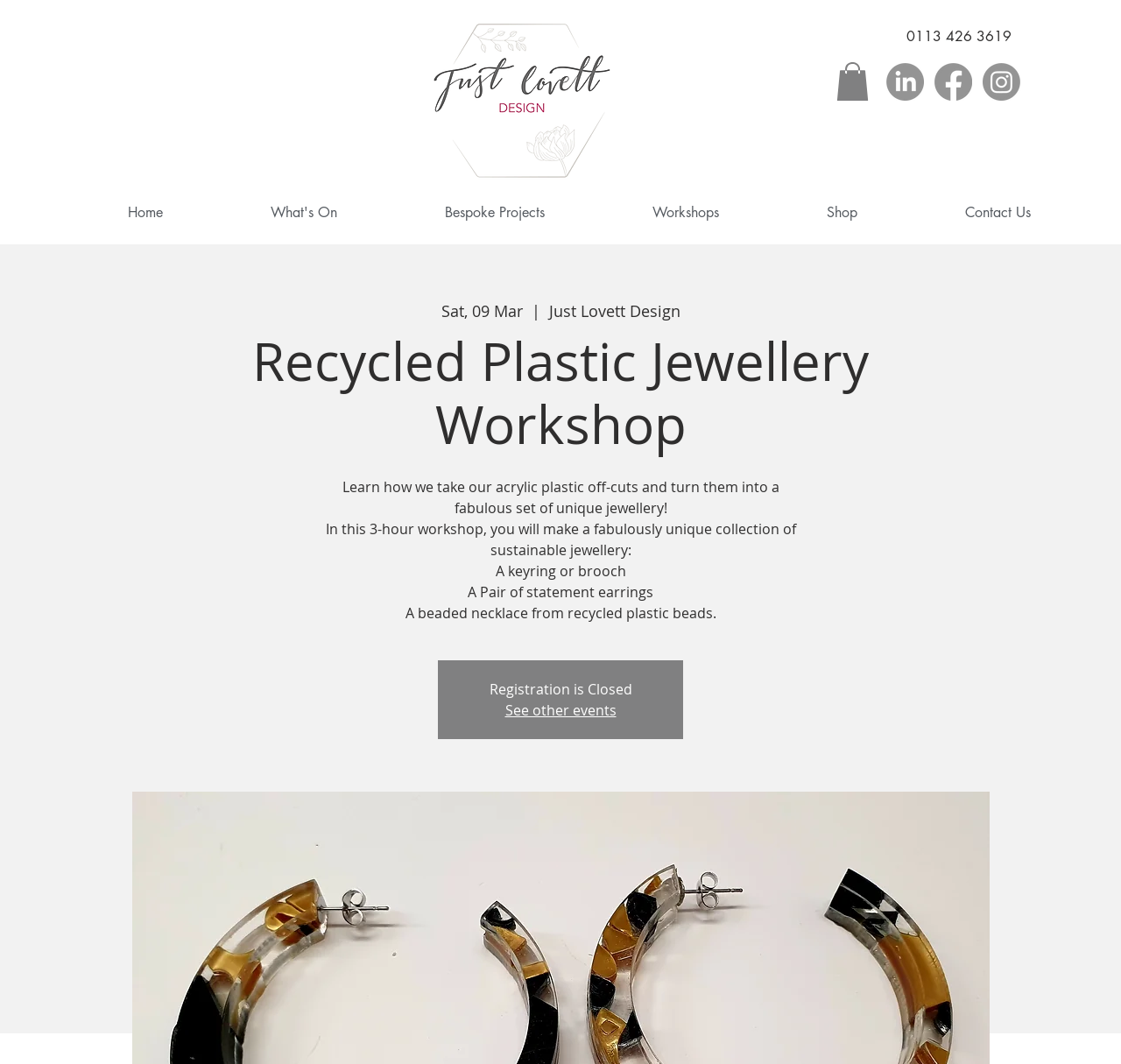Find the bounding box coordinates of the element to click in order to complete the given instruction: "View the cart."

[0.746, 0.058, 0.775, 0.095]